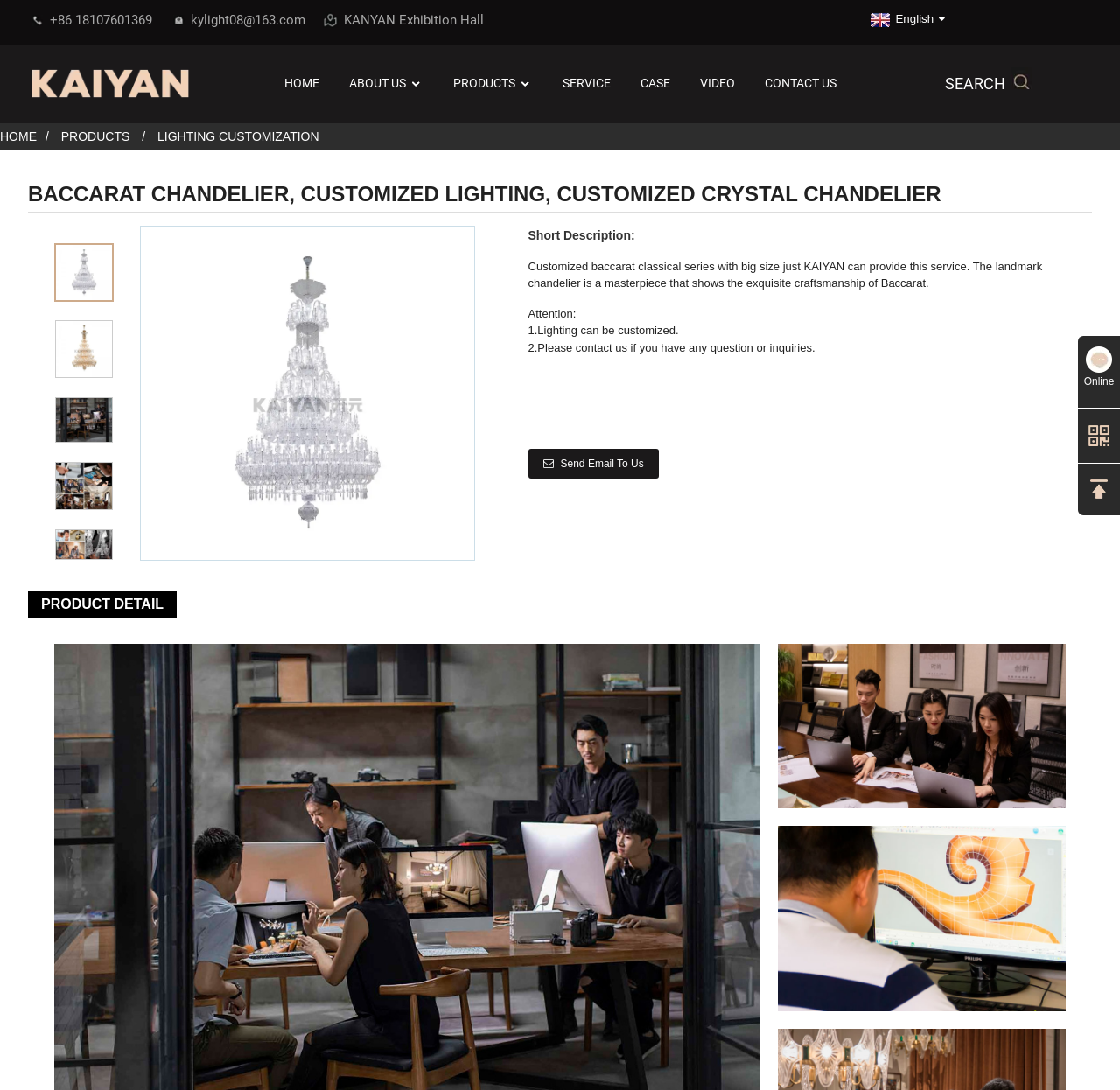Find the primary header on the webpage and provide its text.

BACCARAT CHANDELIER, CUSTOMIZED LIGHTING, CUSTOMIZED CRYSTAL CHANDELIER